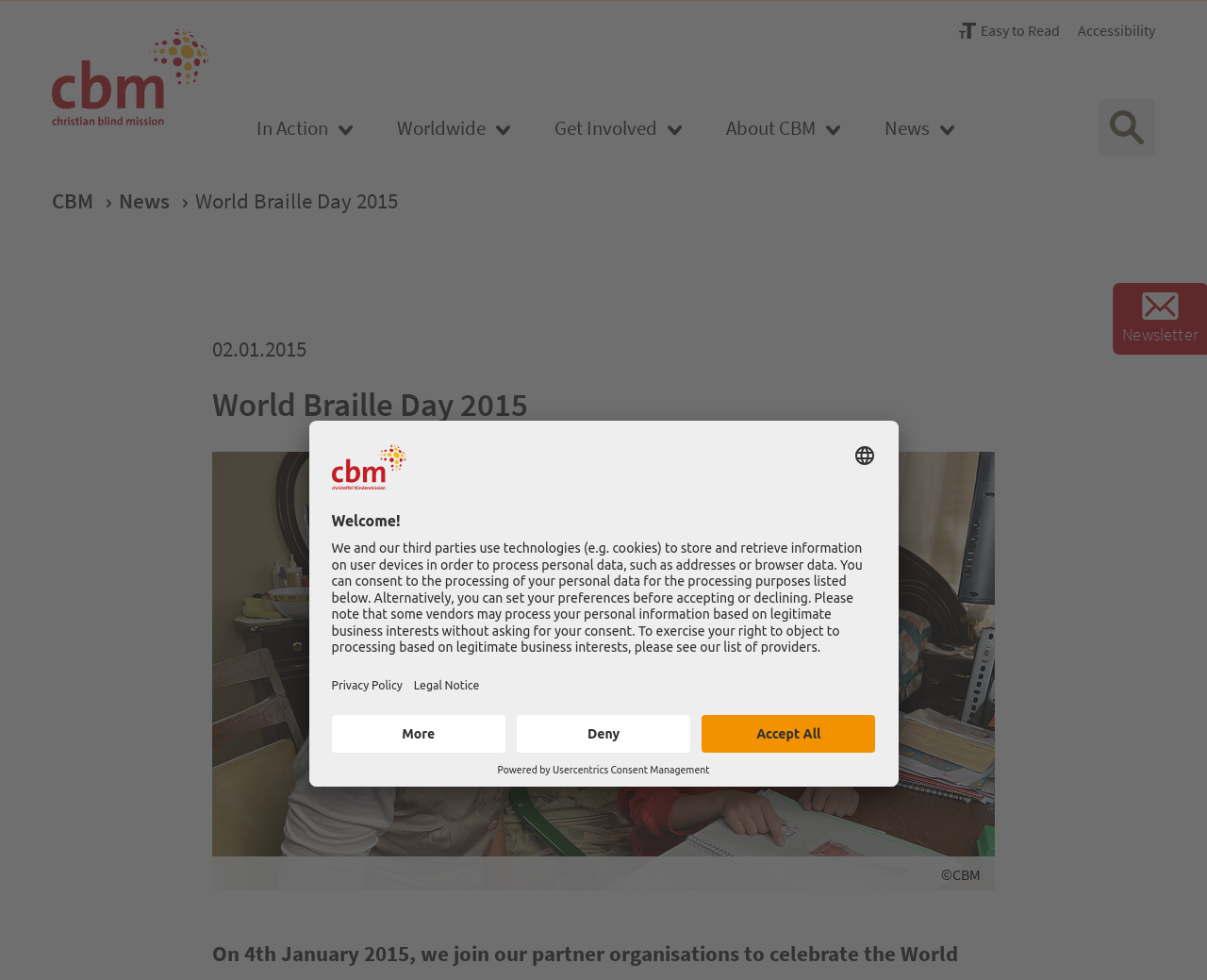Please locate the bounding box coordinates for the element that should be clicked to achieve the following instruction: "view references". Ensure the coordinates are given as four float numbers between 0 and 1, i.e., [left, top, right, bottom].

None